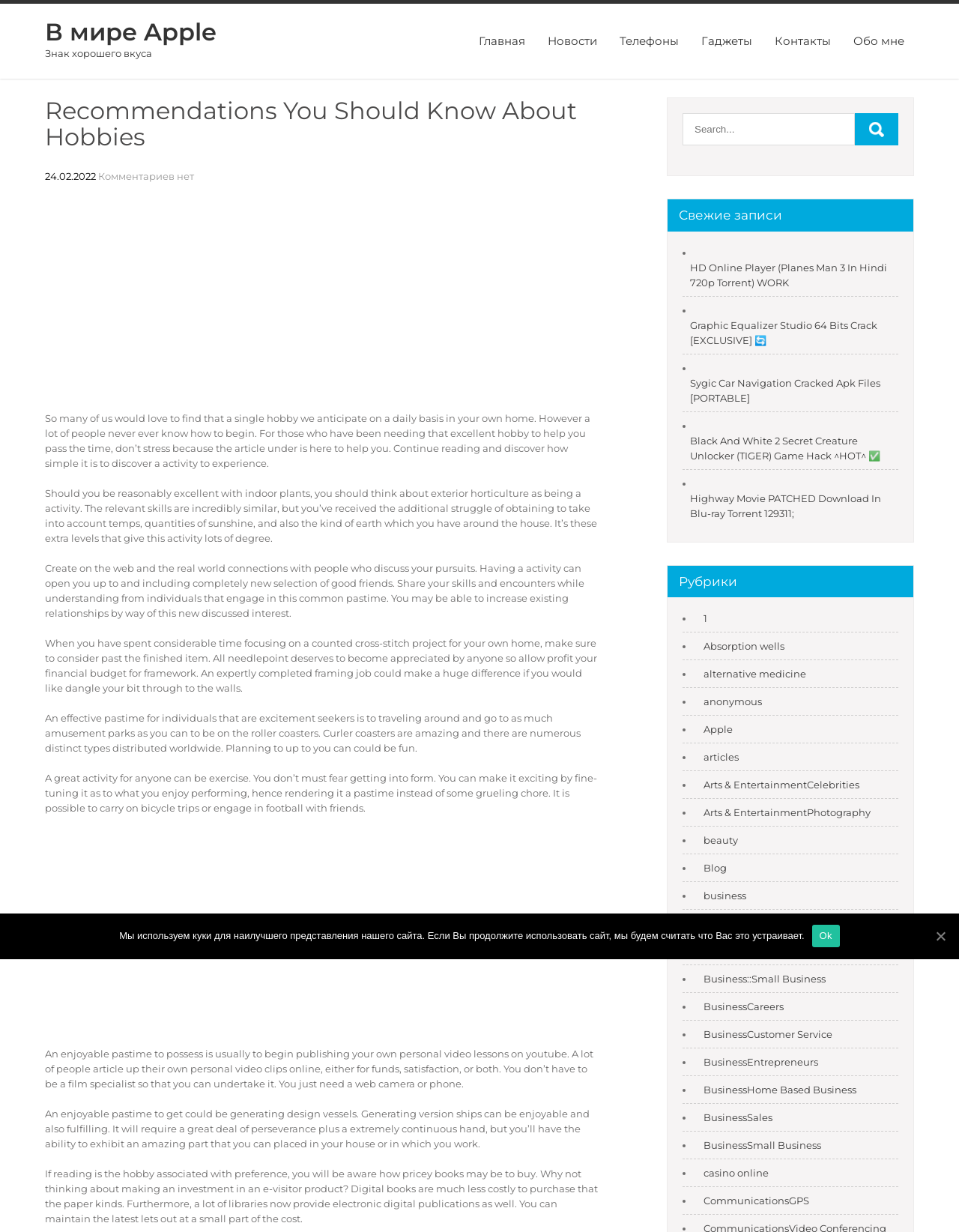Identify the bounding box coordinates for the UI element described as follows: "Главная". Ensure the coordinates are four float numbers between 0 and 1, formatted as [left, top, right, bottom].

[0.489, 0.003, 0.558, 0.064]